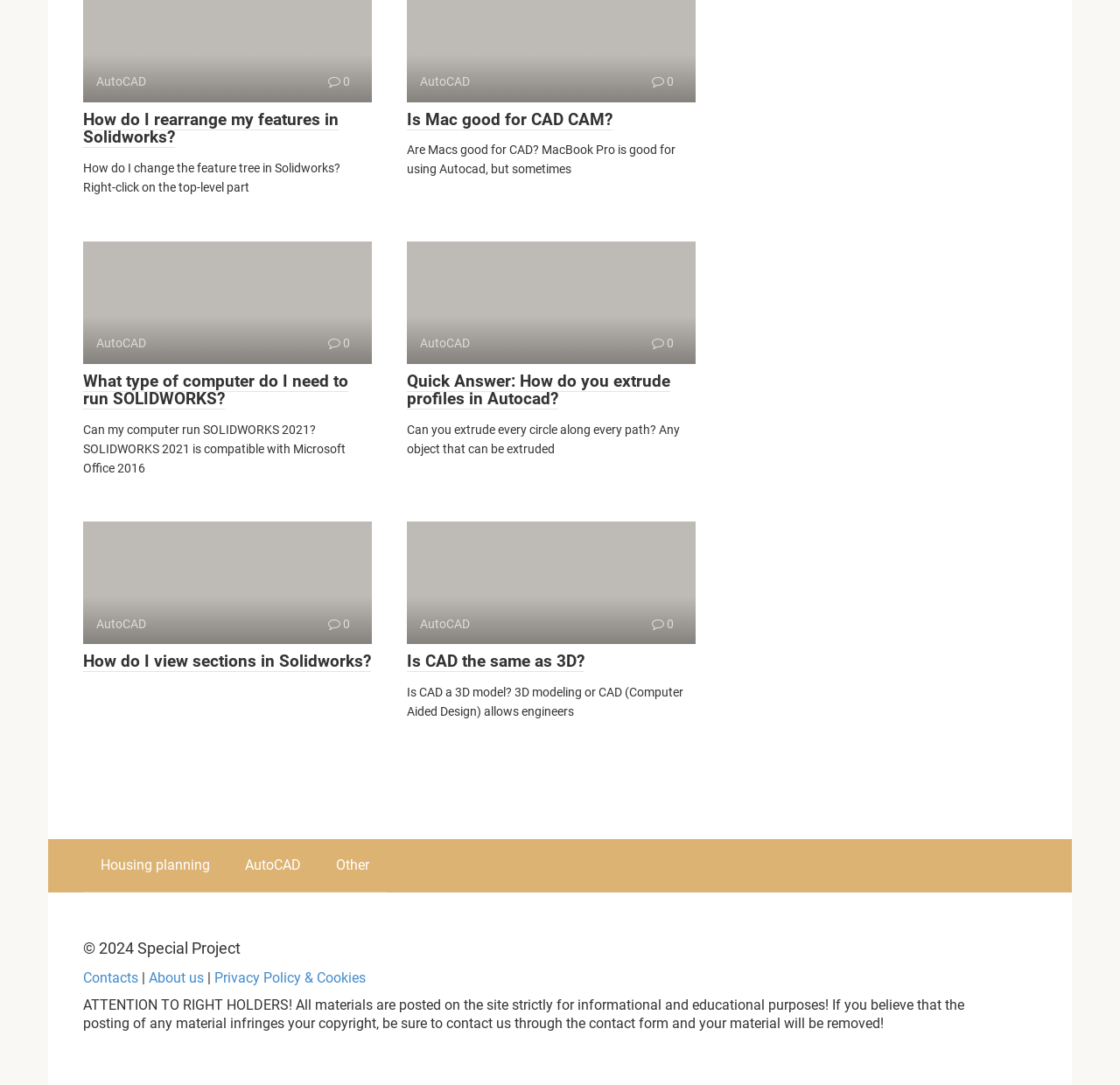Locate the bounding box coordinates of the clickable part needed for the task: "Click on 'Quick Answer: How do you extrude profiles in Autocad?'".

[0.363, 0.342, 0.598, 0.378]